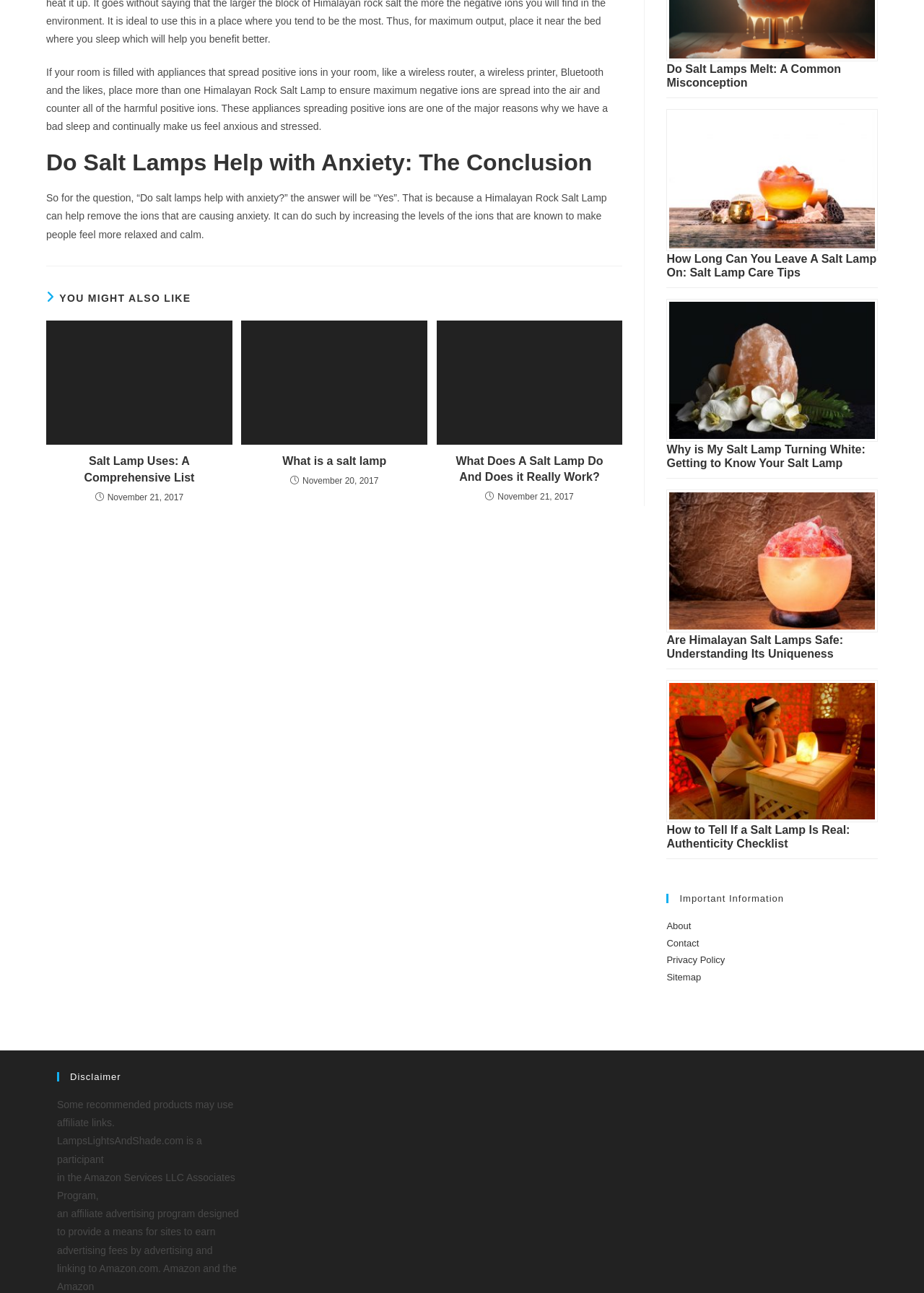Determine the bounding box coordinates of the area to click in order to meet this instruction: "Read more about What Does A Salt Lamp Do And Does it Really Work?".

[0.472, 0.248, 0.674, 0.344]